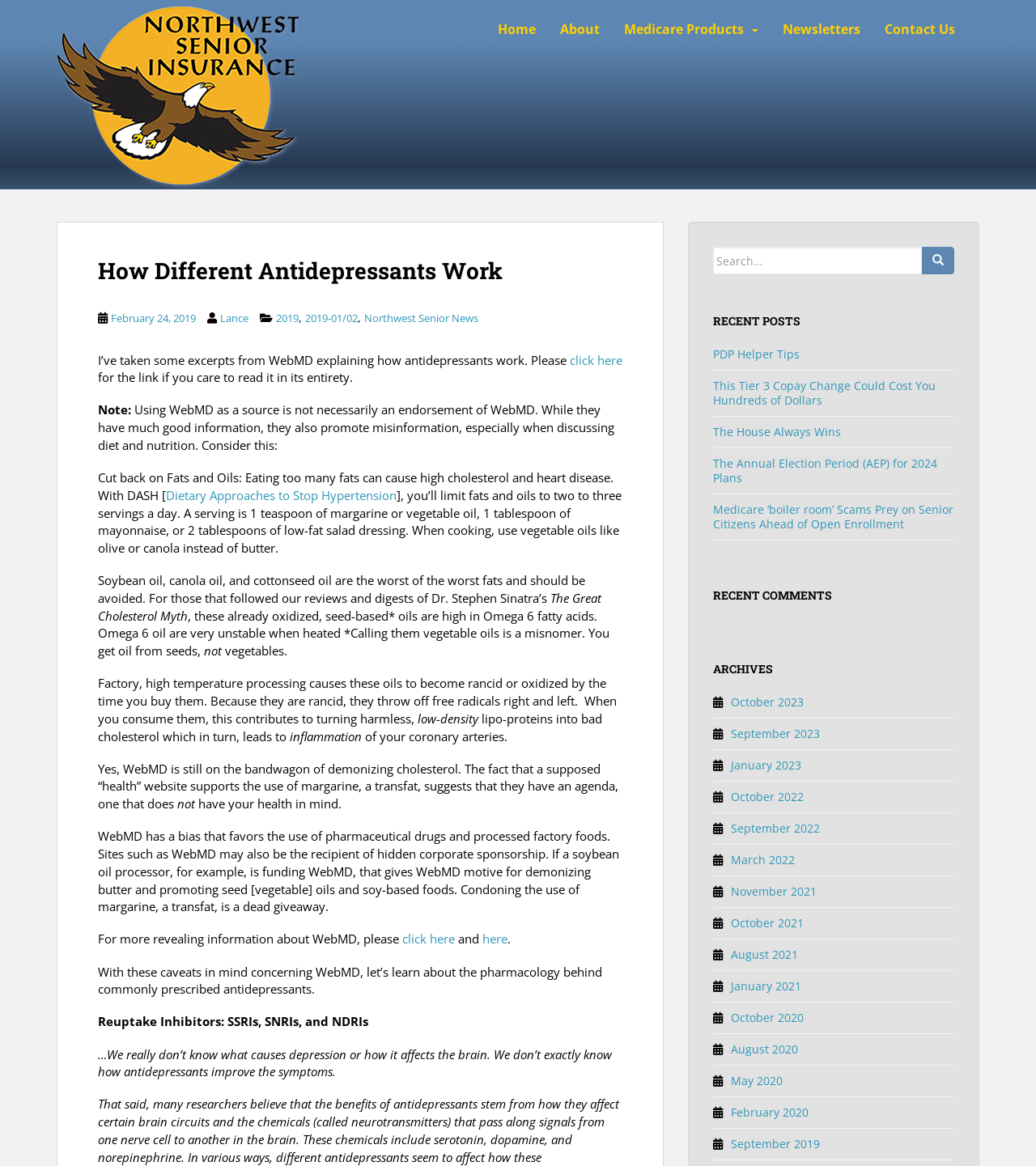Using the webpage screenshot, find the UI element described by Contact Us. Provide the bounding box coordinates in the format (top-left x, top-left y, bottom-right x, bottom-right y), ensuring all values are floating point numbers between 0 and 1.

[0.854, 0.01, 0.922, 0.04]